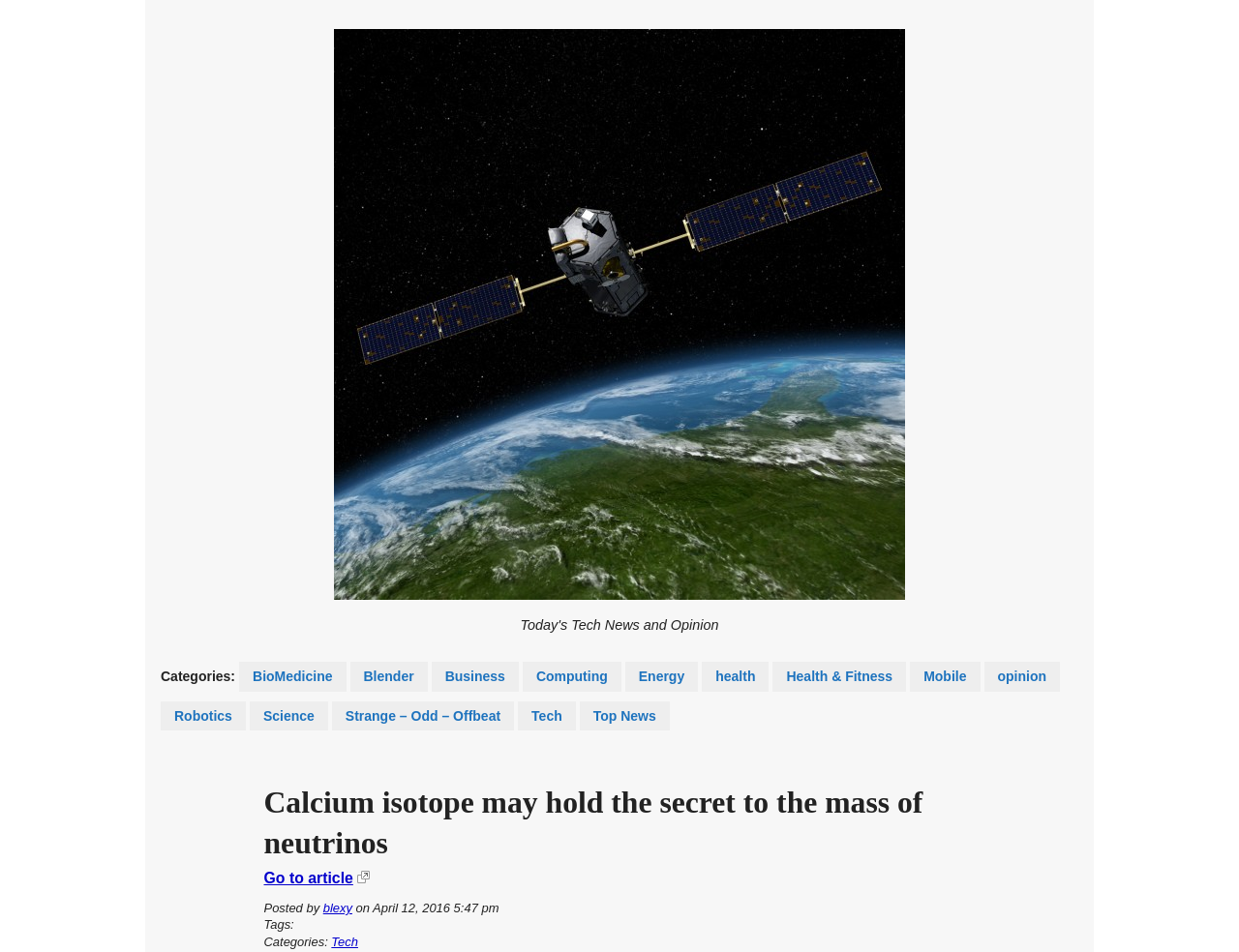Highlight the bounding box of the UI element that corresponds to this description: "opinion".

[0.794, 0.695, 0.856, 0.726]